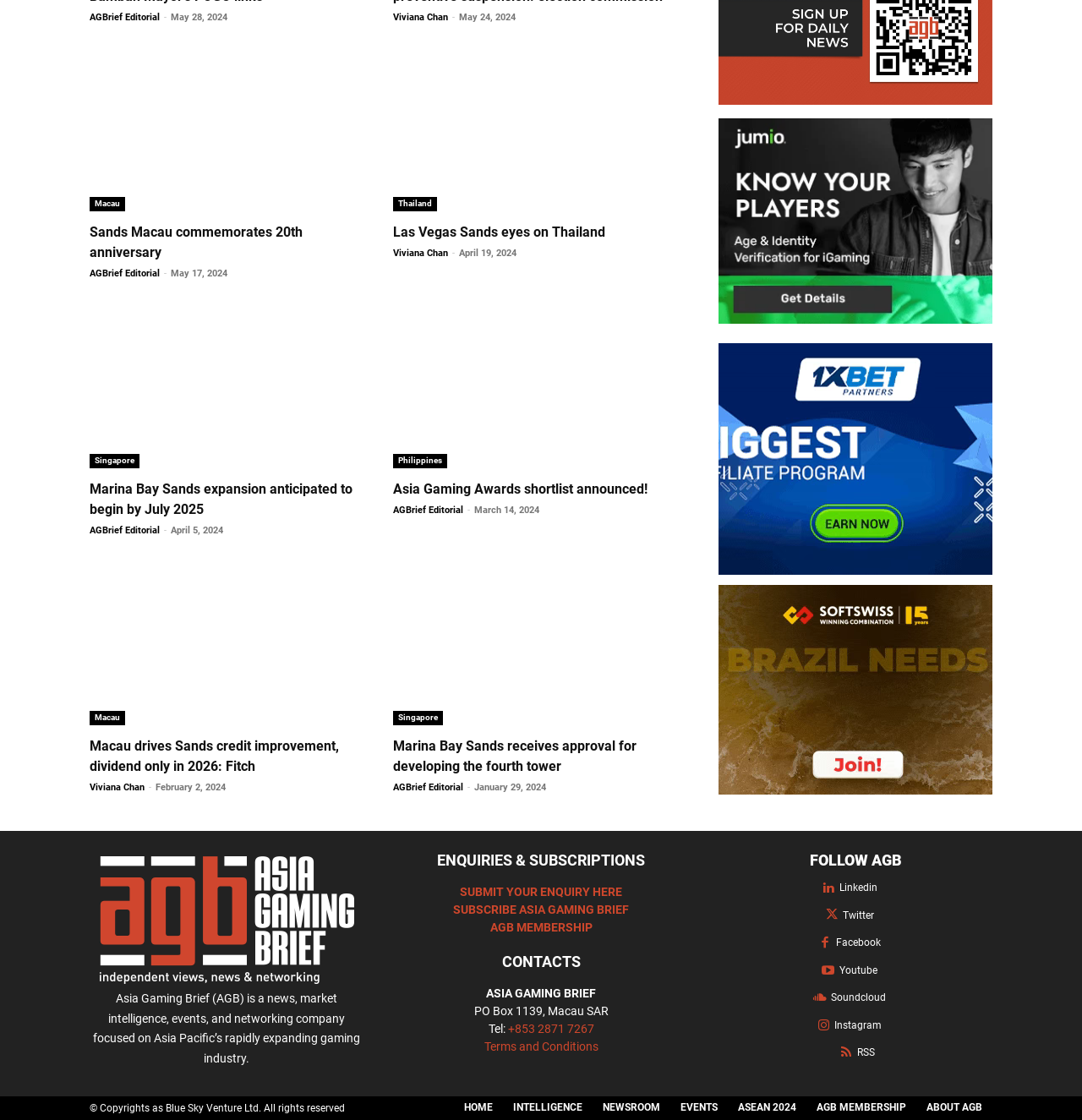What is the name of the company focused on Asia Pacific’s gaming industry?
Provide a well-explained and detailed answer to the question.

I found the answer by looking at the text description of the company, which is 'Asia Gaming Brief (AGB) is a news, market intelligence, events, and networking company focused on Asia Pacific’s rapidly expanding gaming industry.'